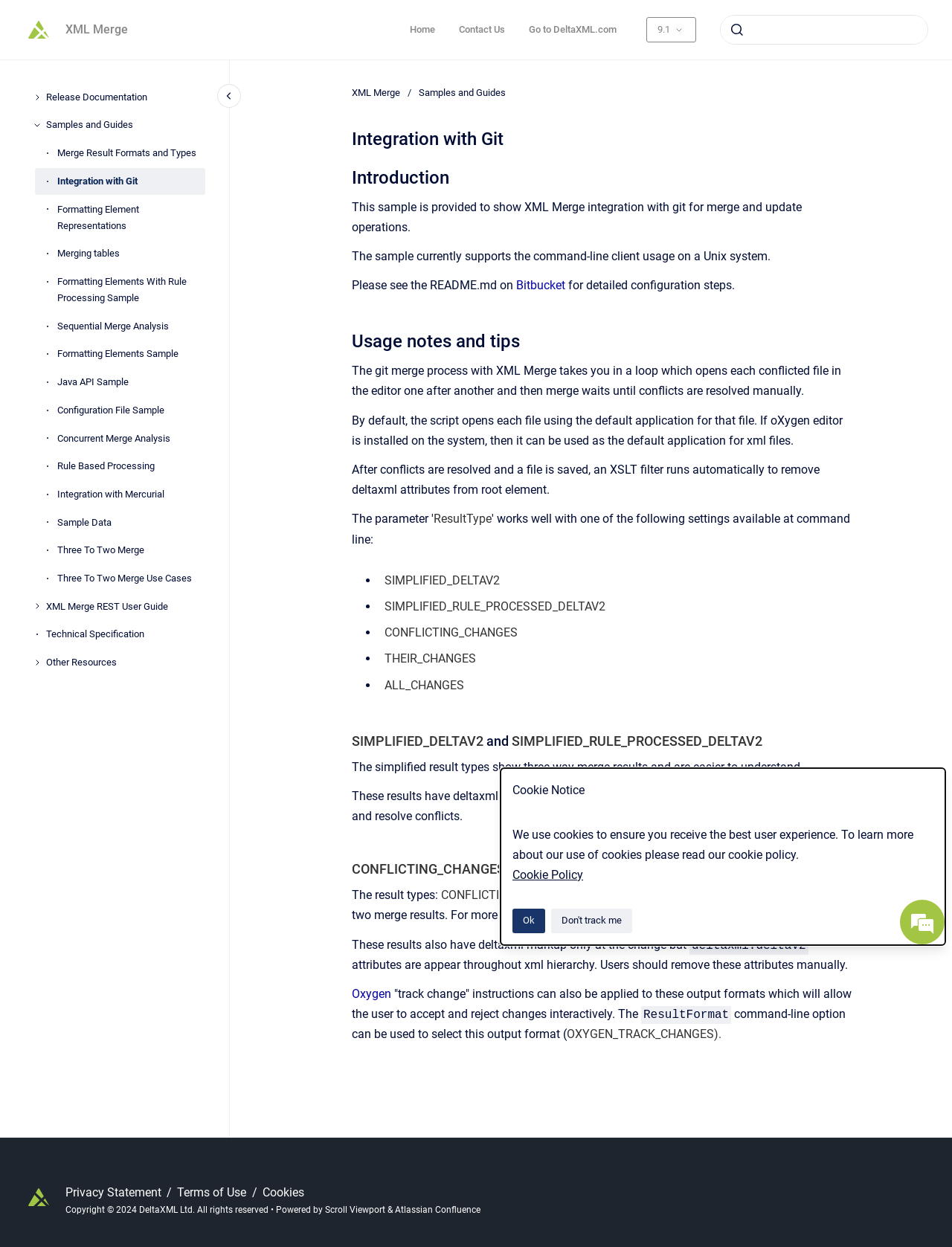Find the bounding box of the element with the following description: "See If You Qualify". The coordinates must be four float numbers between 0 and 1, formatted as [left, top, right, bottom].

None